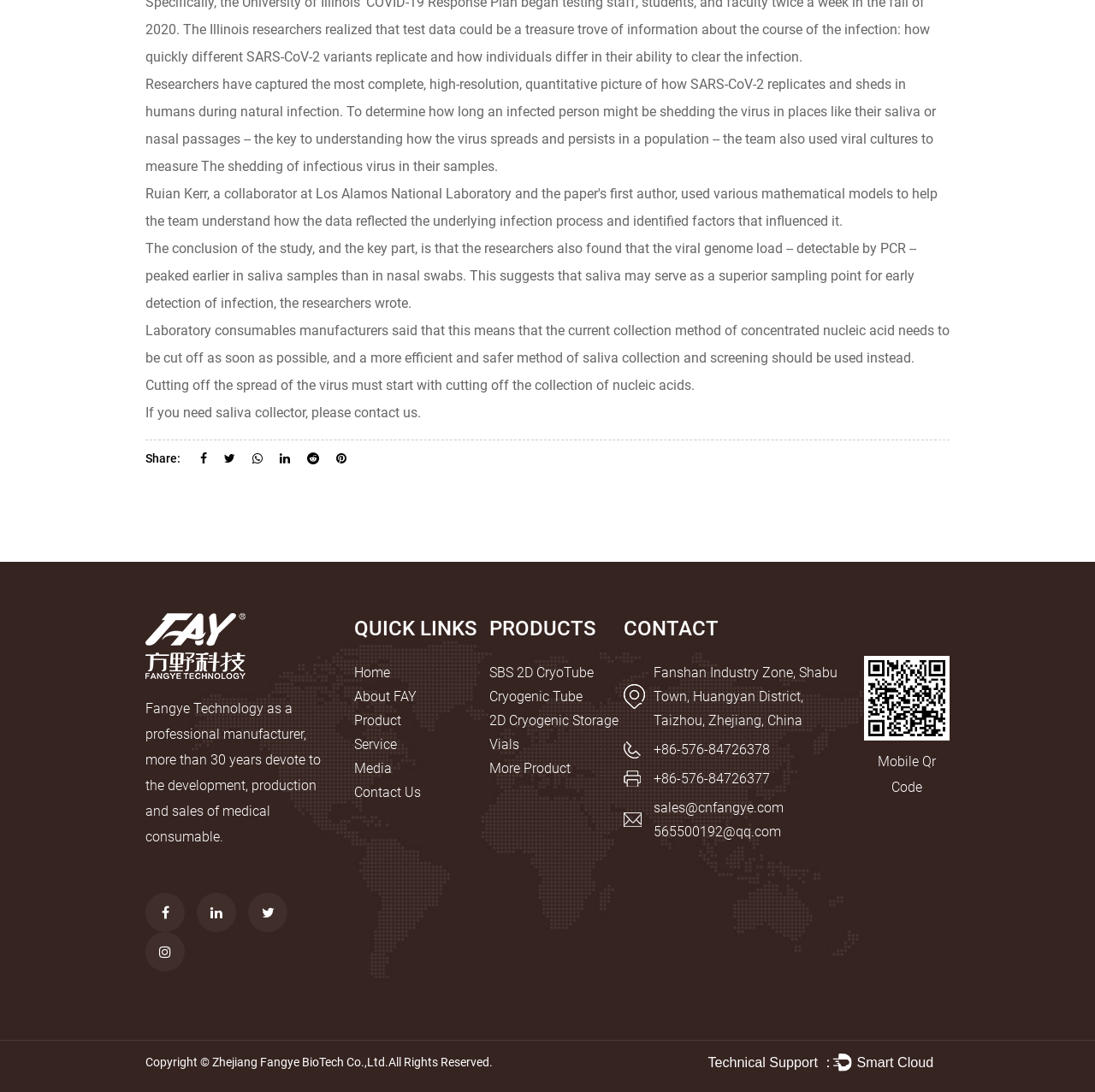Please determine the bounding box coordinates for the UI element described here. Use the format (top-left x, top-left y, bottom-right x, bottom-right y) with values bounded between 0 and 1: SBS 2D CryoTube

[0.447, 0.608, 0.542, 0.623]